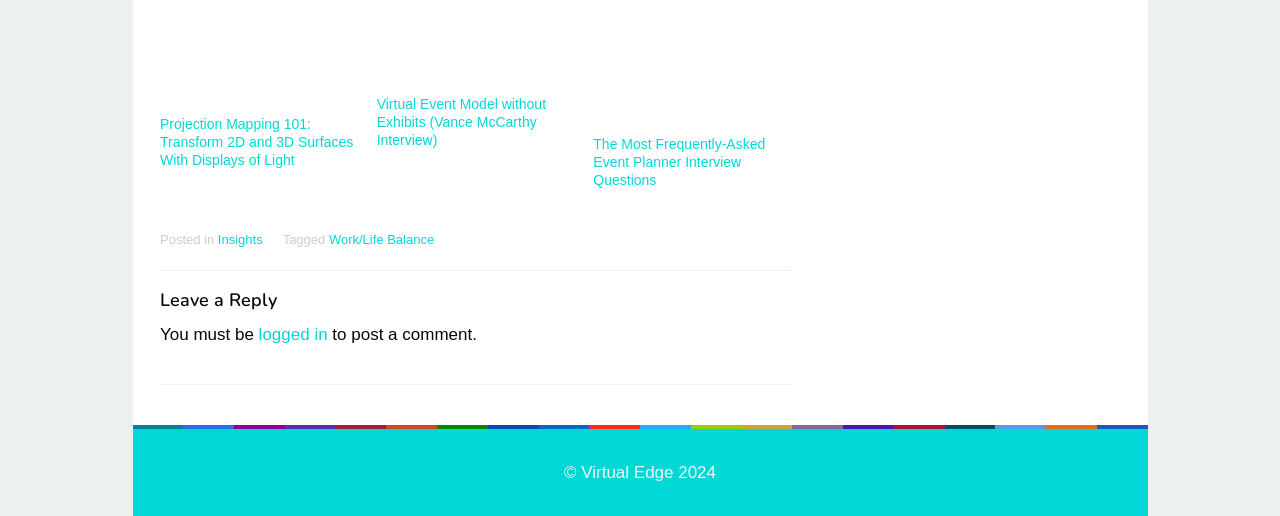Use a single word or phrase to answer this question: 
What is the topic of the first link?

Projection Mapping 101